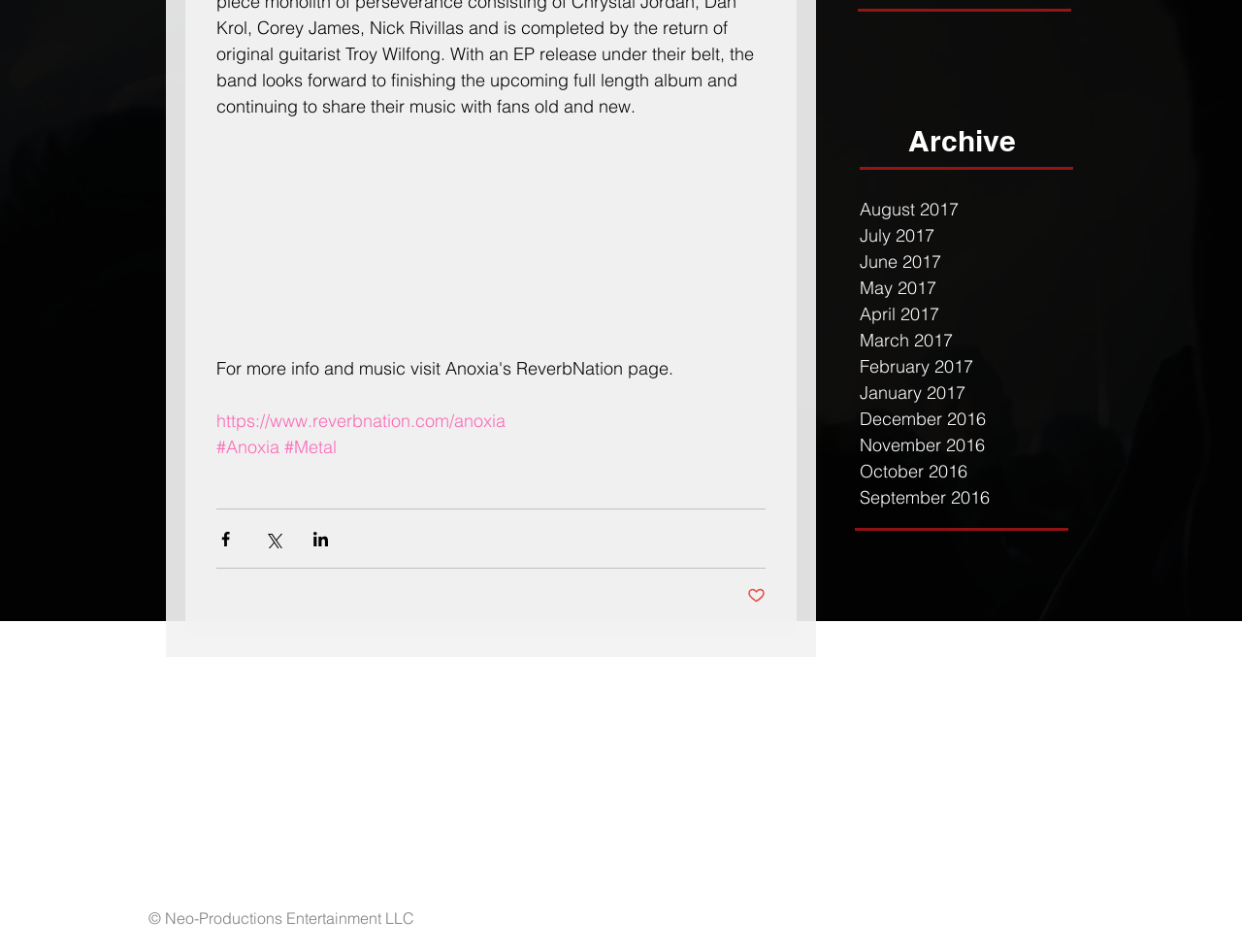Using the format (top-left x, top-left y, bottom-right x, bottom-right y), and given the element description, identify the bounding box coordinates within the screenshot: Pastor Blog

None